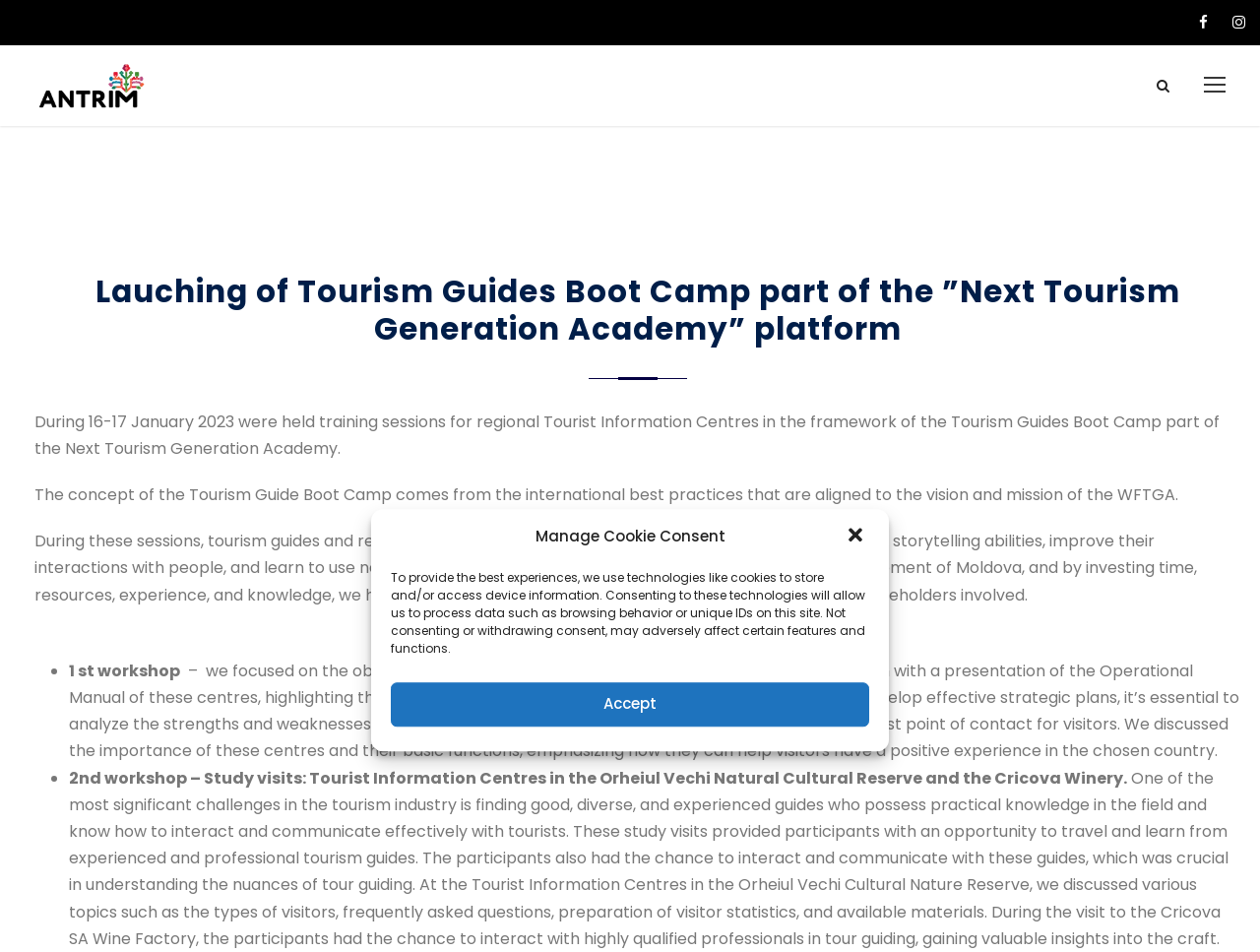What is the purpose of the Tourism Guides Boot Camp?
Provide an in-depth and detailed explanation in response to the question.

Based on the webpage content, the Tourism Guides Boot Camp aims to enhance the storytelling abilities and improve interactions with people of tourism guides and representatives of information centers in Moldova, which is evident from the text 'During these sessions, tourism guides and representatives of information centers in Moldova will enhance their storytelling abilities, improve their interactions with people, and learn to use new technologies effectively.'